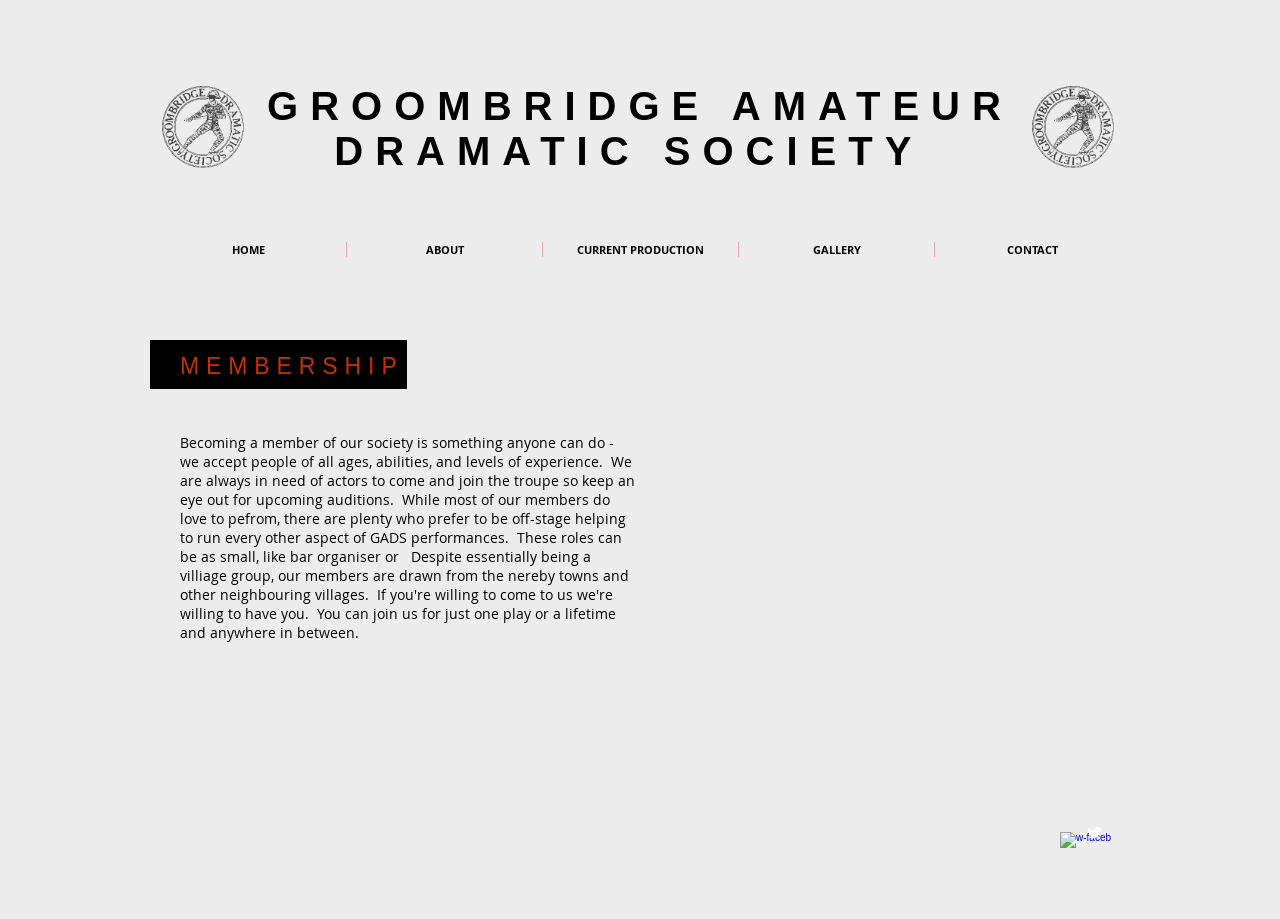What is the current section of the webpage about?
Please look at the screenshot and answer in one word or a short phrase.

MEMBERSHIP